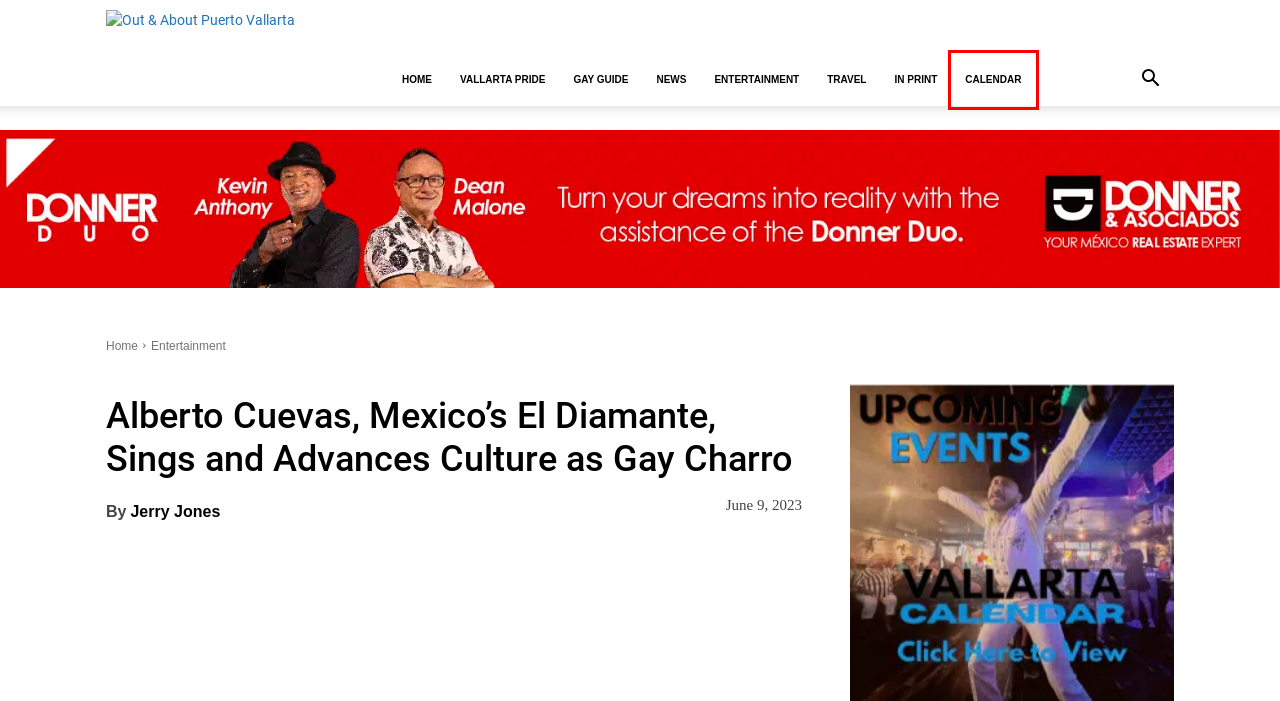You have a screenshot showing a webpage with a red bounding box around a UI element. Choose the webpage description that best matches the new page after clicking the highlighted element. Here are the options:
A. In Print Archives —
B. Jerry Jones, Author at Out and About Puerto Vallarta
C. News
D. Directory of LGBTQ Friendly Businesses in Puerto Vallarta
E. Gay Puerto Vallarta - Discover With O&APV Magazine
F. Entertainment
G. Vallarta Calendar
H. Dean Malone | Donner & Asociados

G